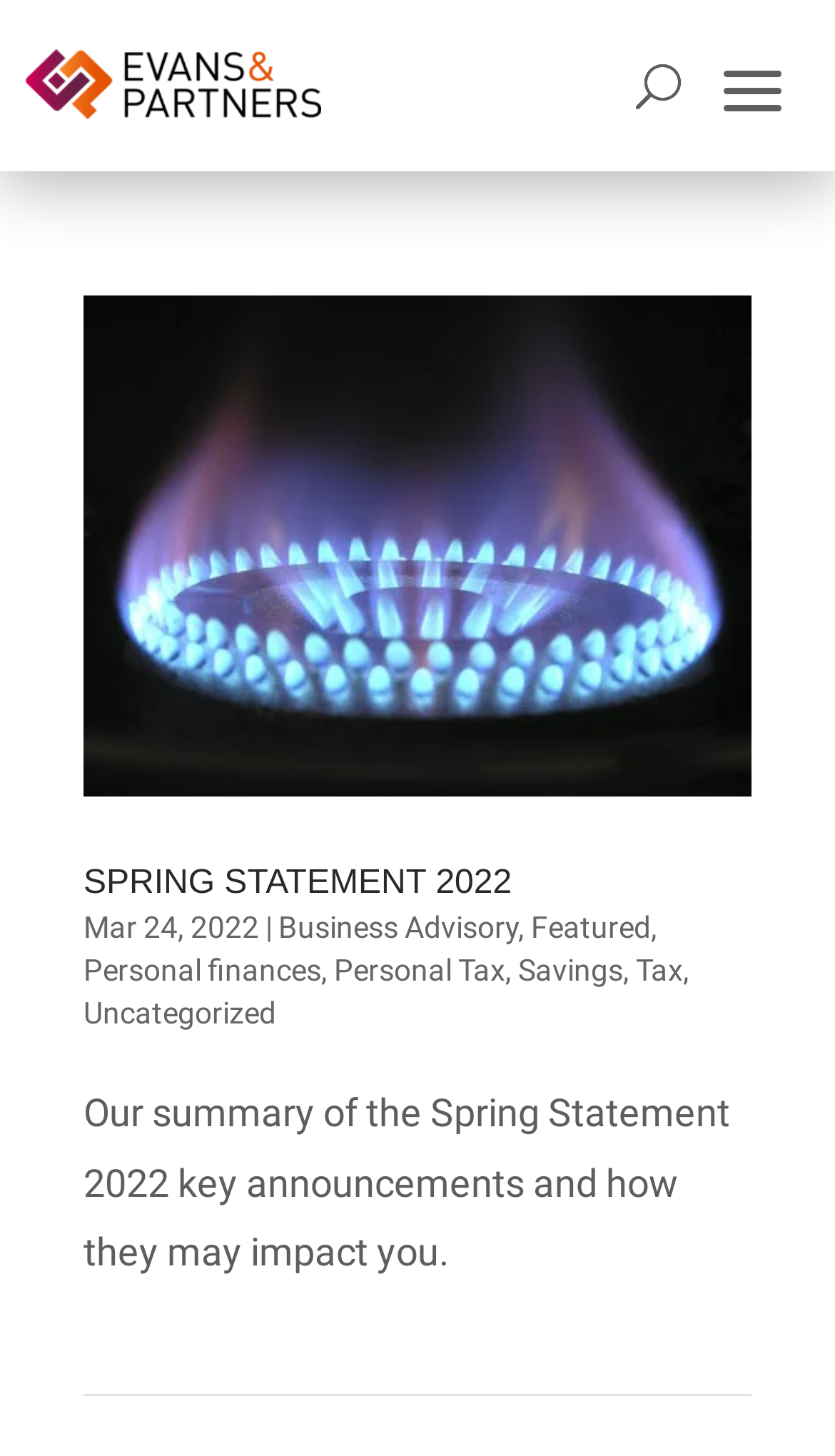Determine the bounding box coordinates of the section to be clicked to follow the instruction: "Contact via phone number". The coordinates should be given as four float numbers between 0 and 1, formatted as [left, top, right, bottom].

[0.356, 0.019, 0.659, 0.048]